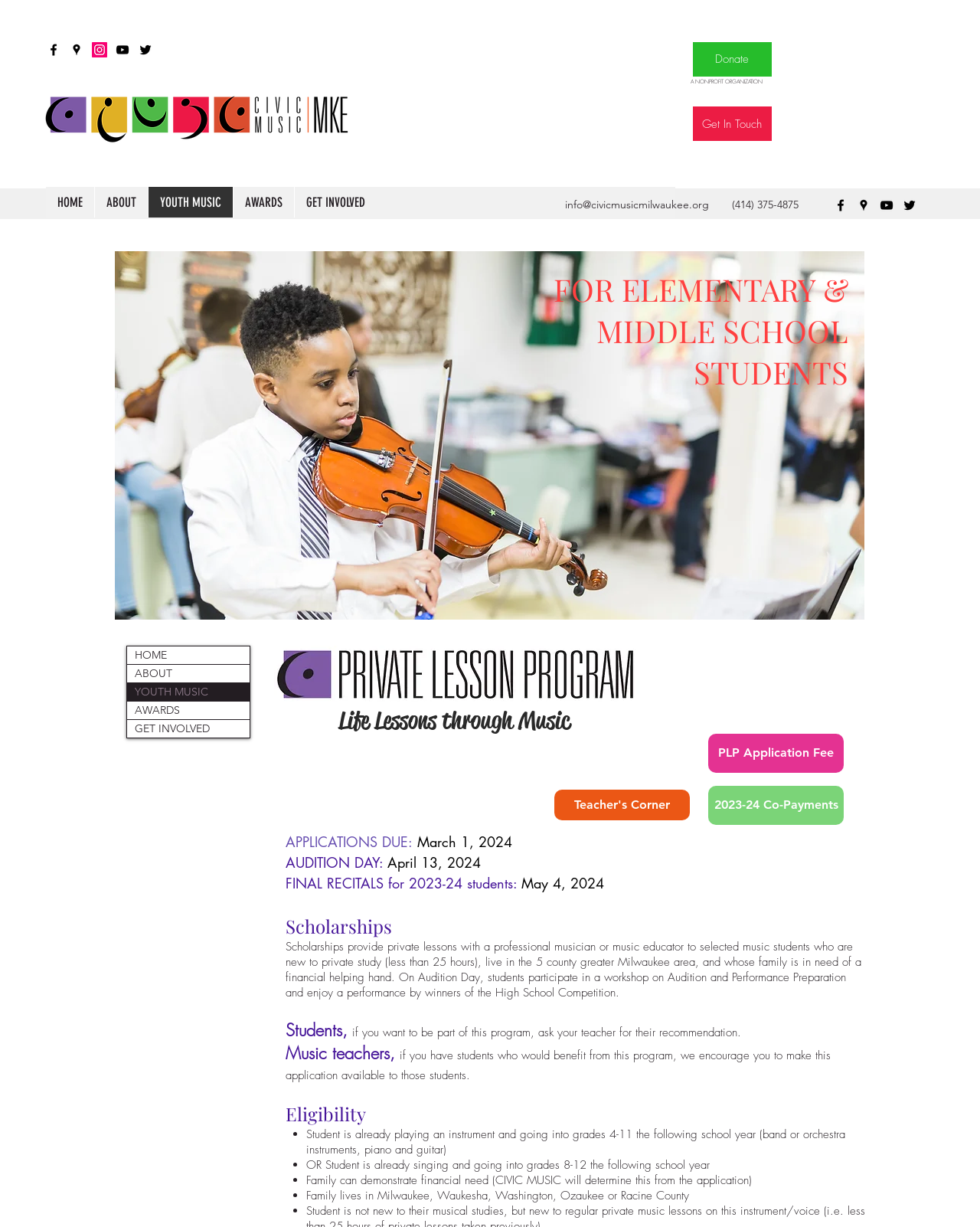Locate the bounding box coordinates of the element that needs to be clicked to carry out the instruction: "Get in touch with the organization". The coordinates should be given as four float numbers ranging from 0 to 1, i.e., [left, top, right, bottom].

[0.707, 0.087, 0.787, 0.115]